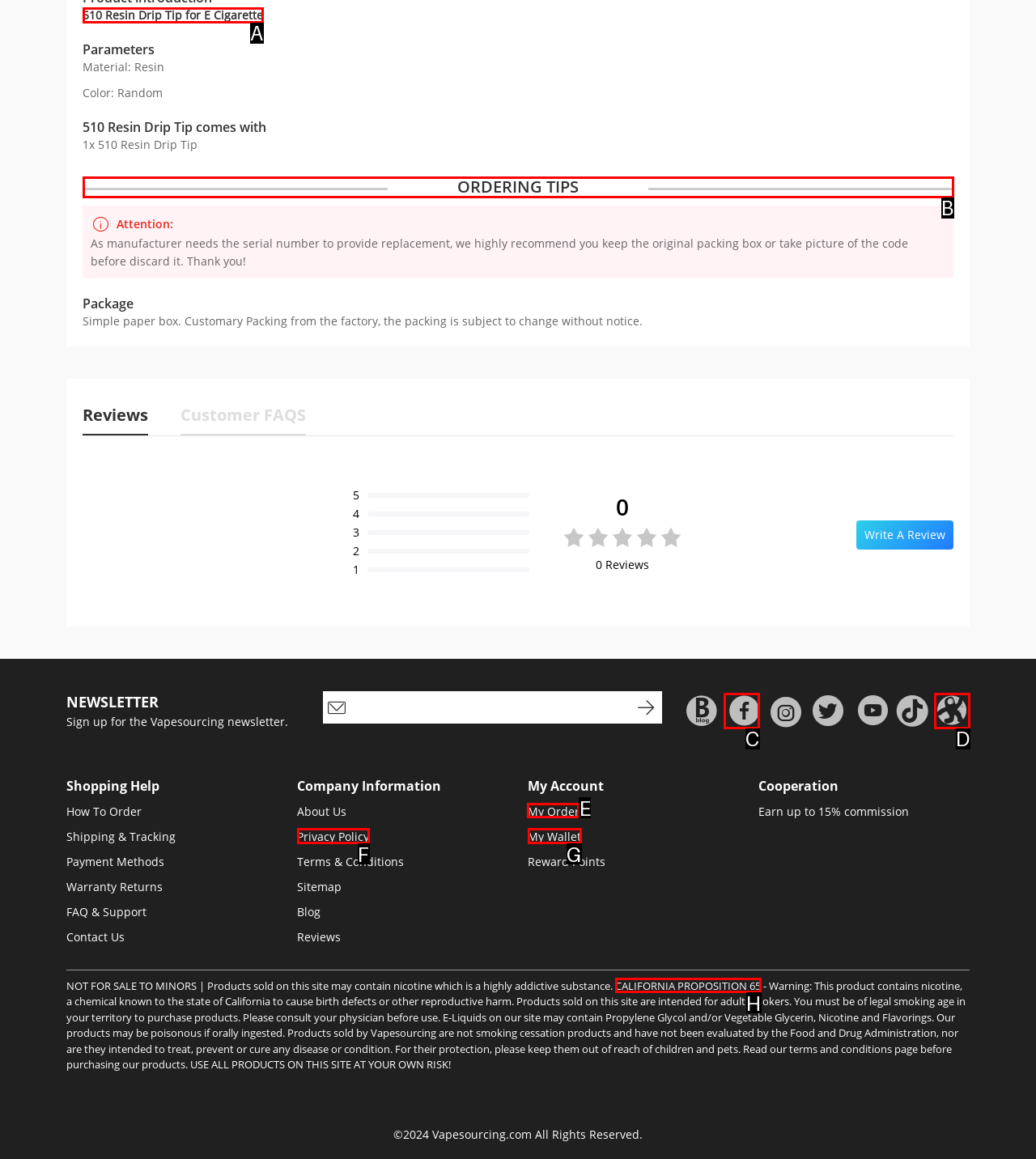Choose the correct UI element to click for this task: Click the 'My Order' link Answer using the letter from the given choices.

E